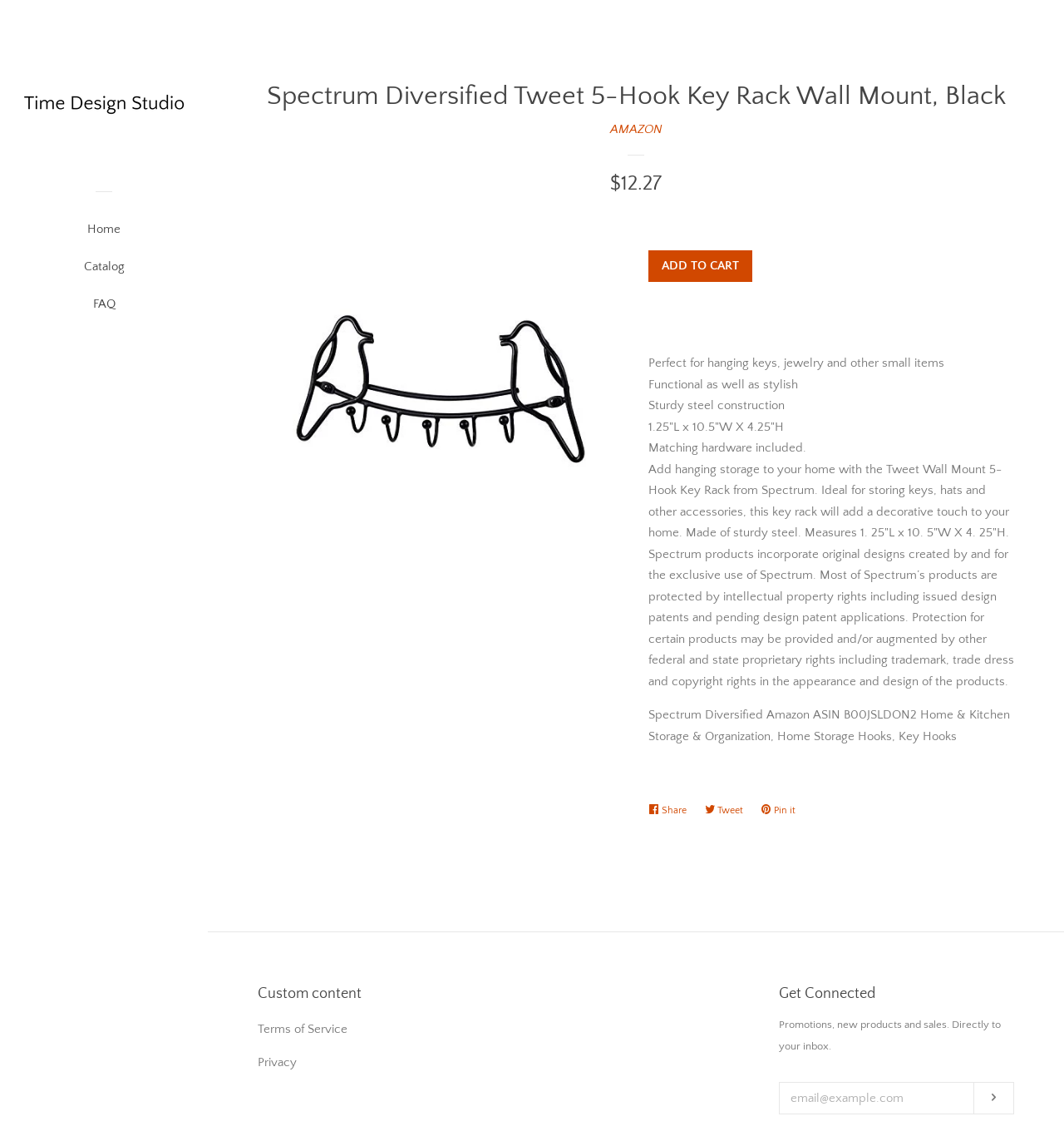Locate the bounding box coordinates of the segment that needs to be clicked to meet this instruction: "Enter email address in the subscription box".

[0.733, 0.953, 0.916, 0.98]